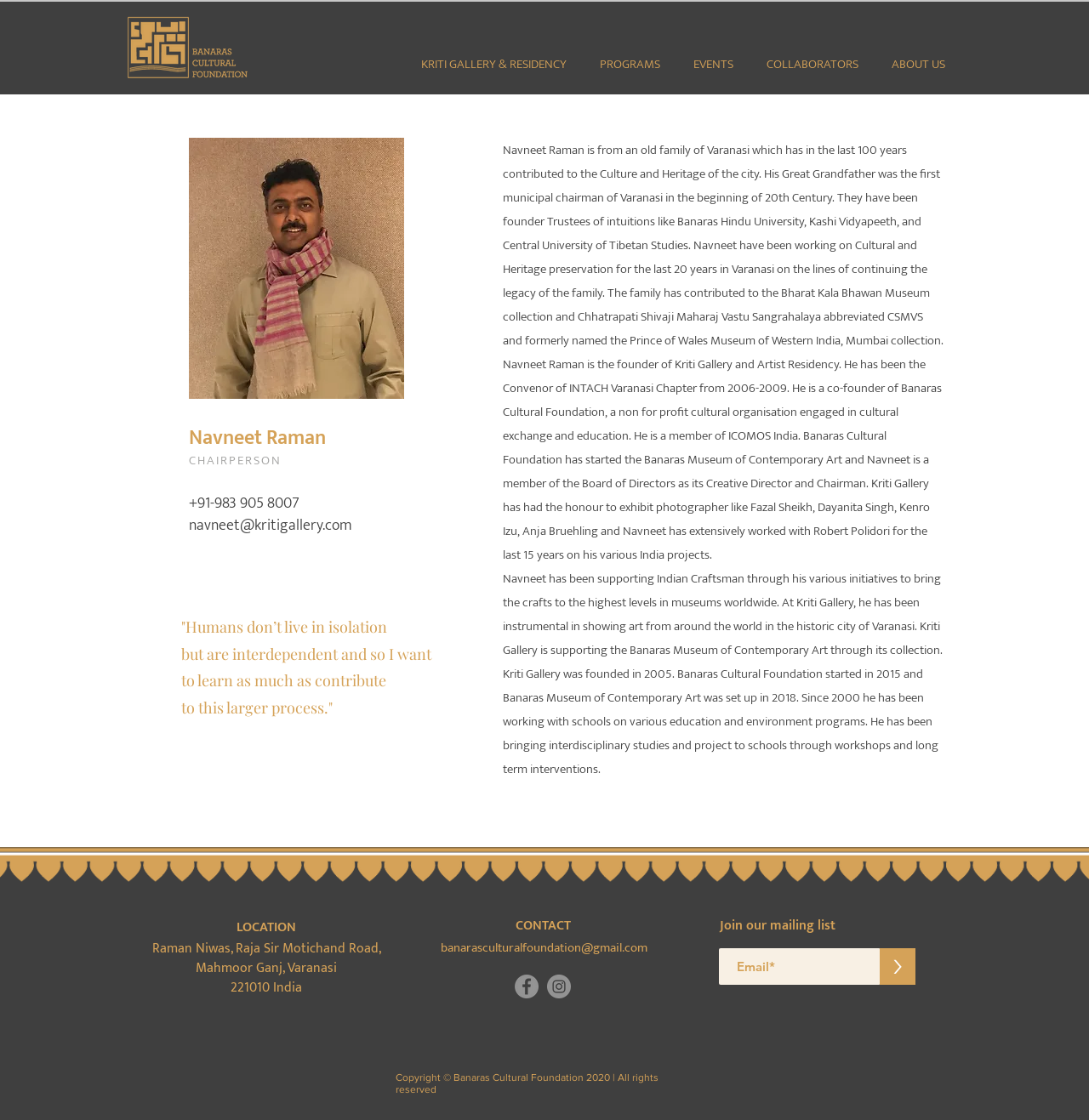Detail the webpage's structure and highlights in your description.

This webpage is about Navneet Raman, the chairperson of Banaras Cultural Foundation (BCF). At the top left corner, there is a BCF logo image. Below it, there is a navigation menu with links to different sections of the website, including "KRITI GALLERY & RESIDENCY", "PROGRAMS", "EVENTS", "COLLABORATORS", and "ABOUT US".

The main content of the webpage is divided into two sections. On the left side, there is a profile picture of Navneet Raman, and below it, his name and contact information are displayed in a heading. The contact information includes his phone number and email address.

On the right side, there is a brief quote from Navneet Raman, followed by a lengthy bio that describes his background, family legacy, and contributions to cultural and heritage preservation in Varanasi. The bio also mentions his roles as the founder of Kriti Gallery and Artist Residency, Convenor of INTACH Varanasi Chapter, and co-founder of Banaras Cultural Foundation.

Below the bio, there are several sections, including "LOCATION" with the address of Raman Niwas, "CONTACT" with an email address, and "Social Bar" with links to Facebook and Instagram. There is also a section to join the mailing list, where users can enter their email address and submit it.

At the bottom of the webpage, there is a copyright notice stating that the content is owned by Banaras Cultural Foundation and all rights are reserved.